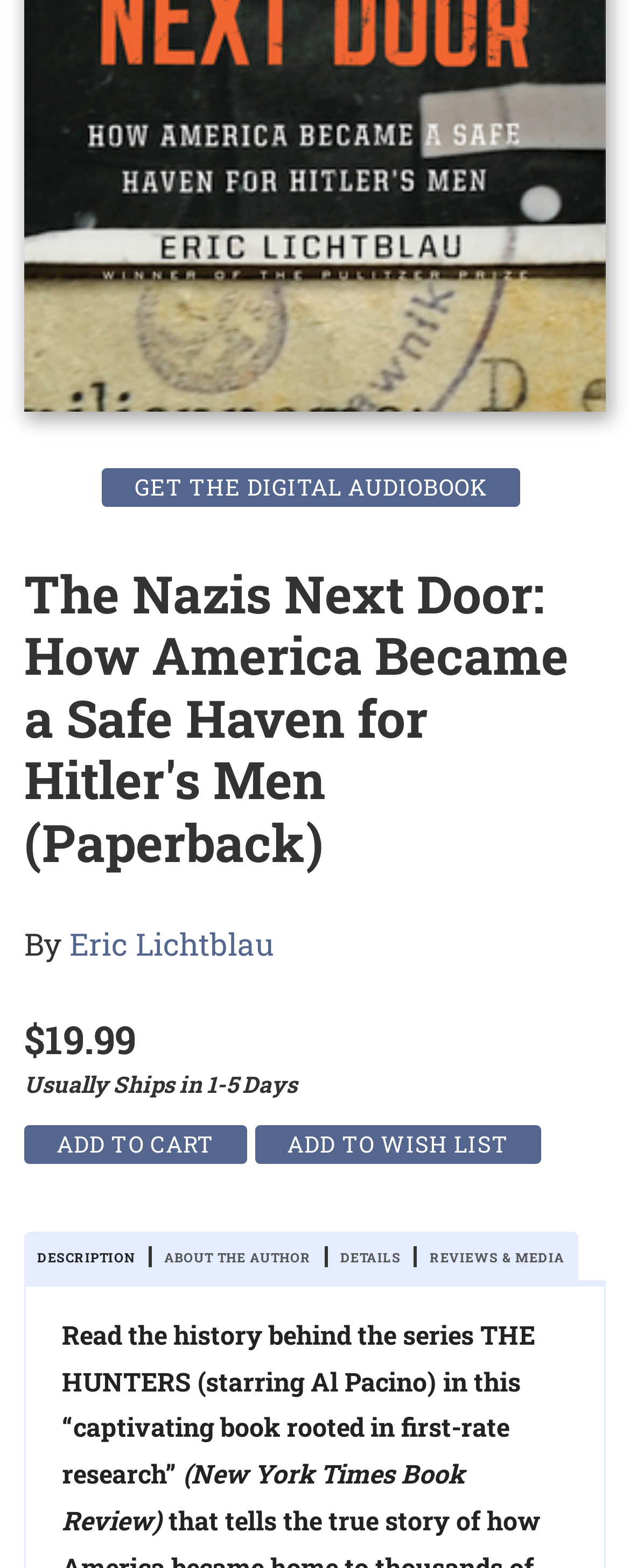Provide a one-word or one-phrase answer to the question:
What is the author's name of the book?

Eric Lichtblau